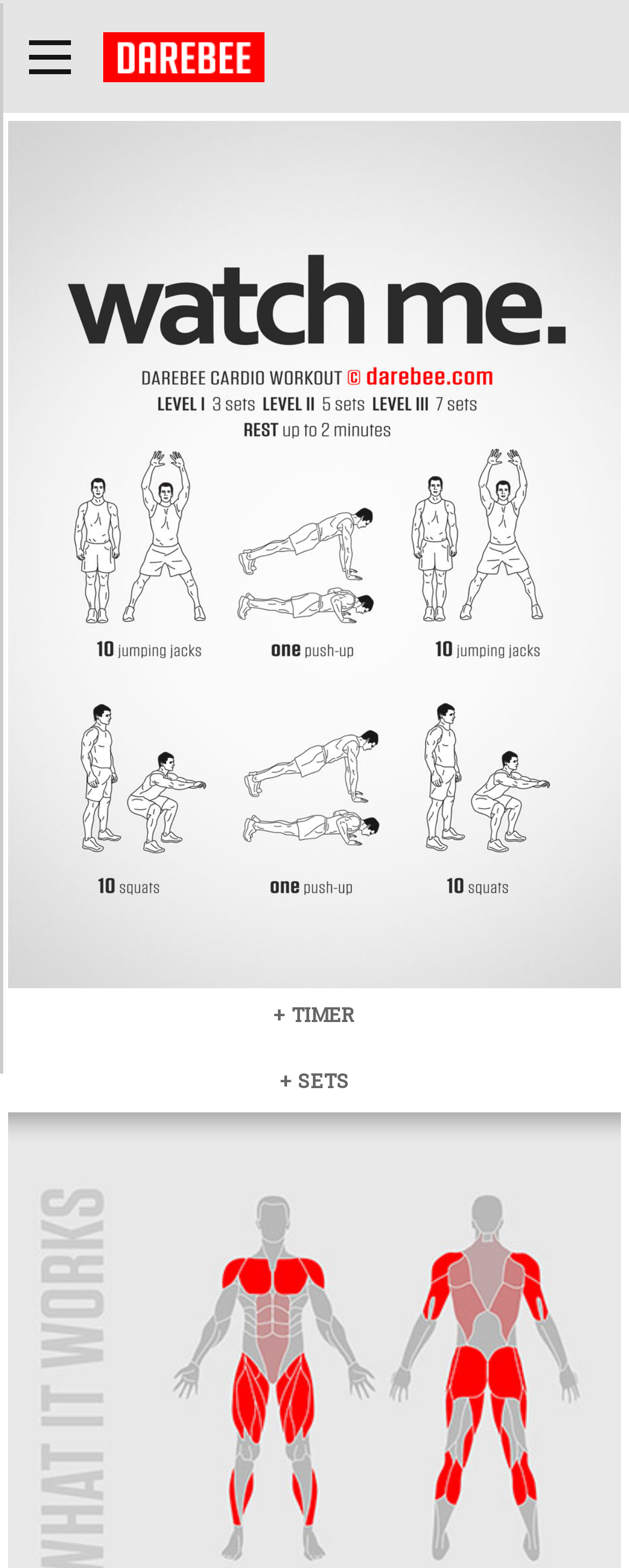Identify the bounding box coordinates for the UI element described as follows: alt="DAREBEE" title="DAREBEE". Use the format (top-left x, top-left y, bottom-right x, bottom-right y) and ensure all values are floating point numbers between 0 and 1.

[0.164, 0.027, 0.421, 0.044]